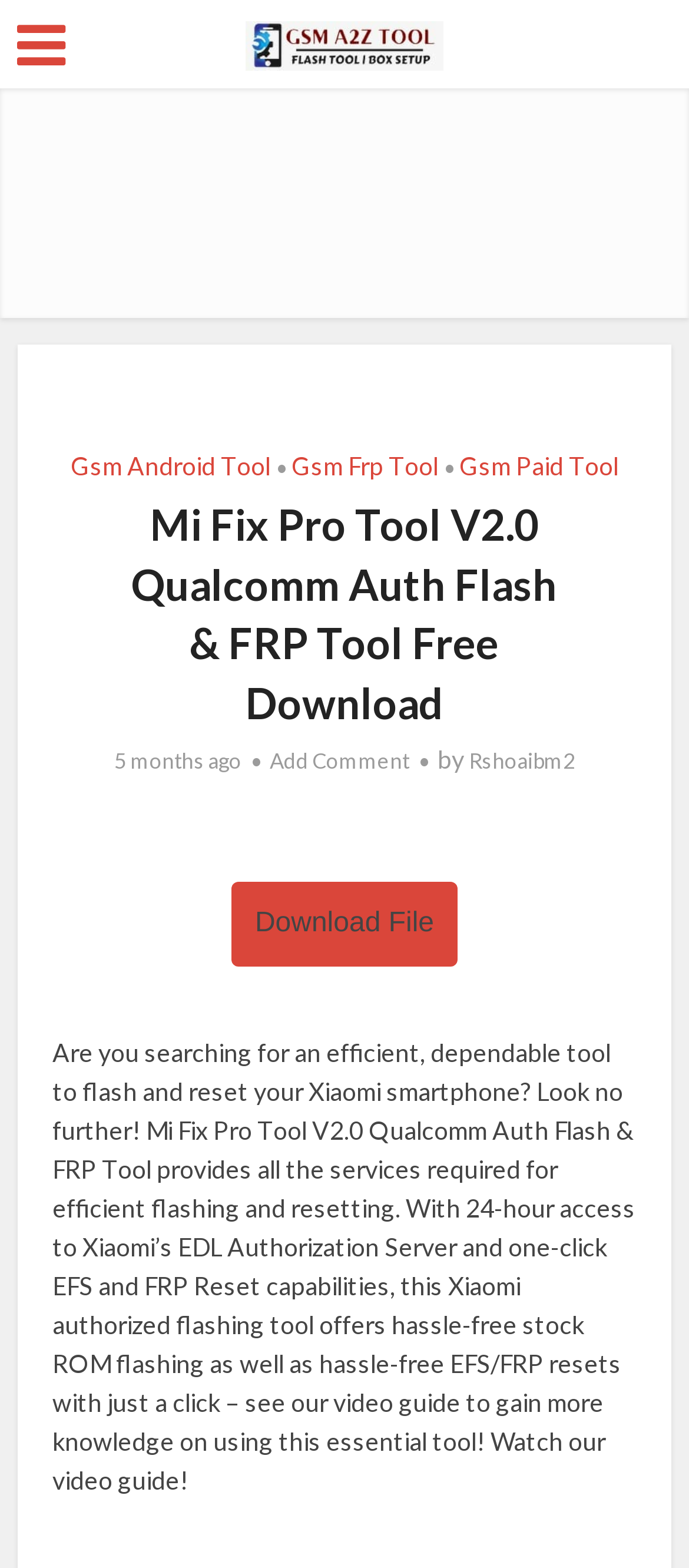Locate the bounding box coordinates of the item that should be clicked to fulfill the instruction: "Watch the video guide".

[0.076, 0.662, 0.922, 0.954]